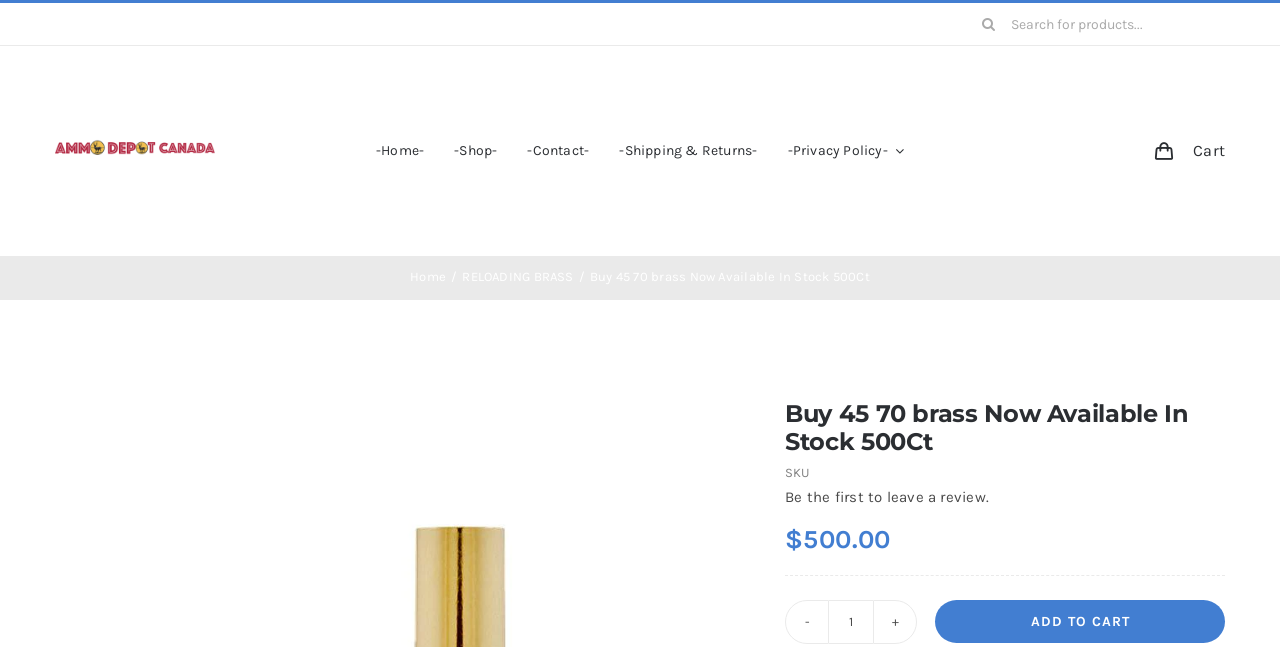Determine the bounding box coordinates of the region to click in order to accomplish the following instruction: "Call the phone number". Provide the coordinates as four float numbers between 0 and 1, specifically [left, top, right, bottom].

None